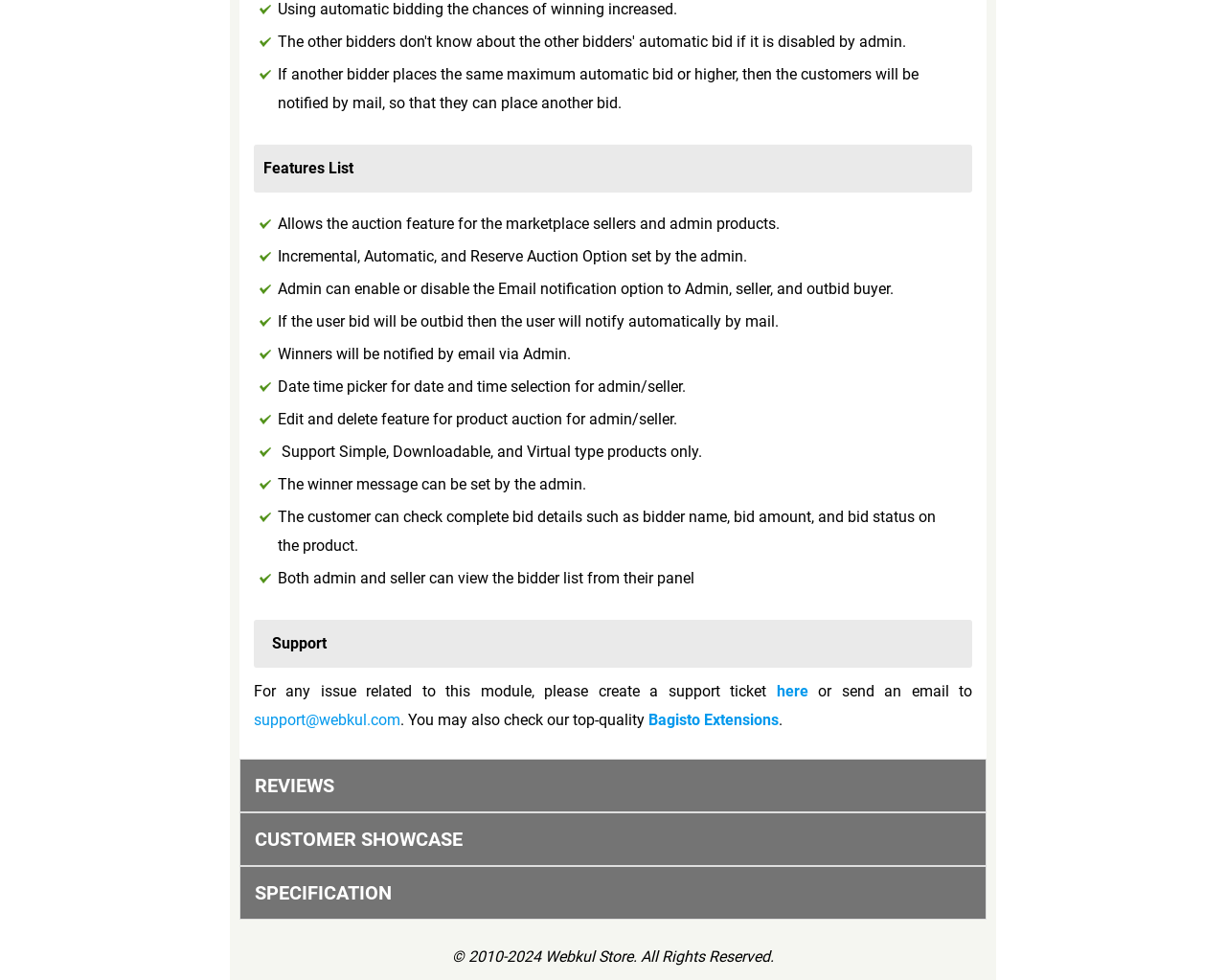Answer the question with a brief word or phrase:
Who can view the bidder list?

Admin and seller